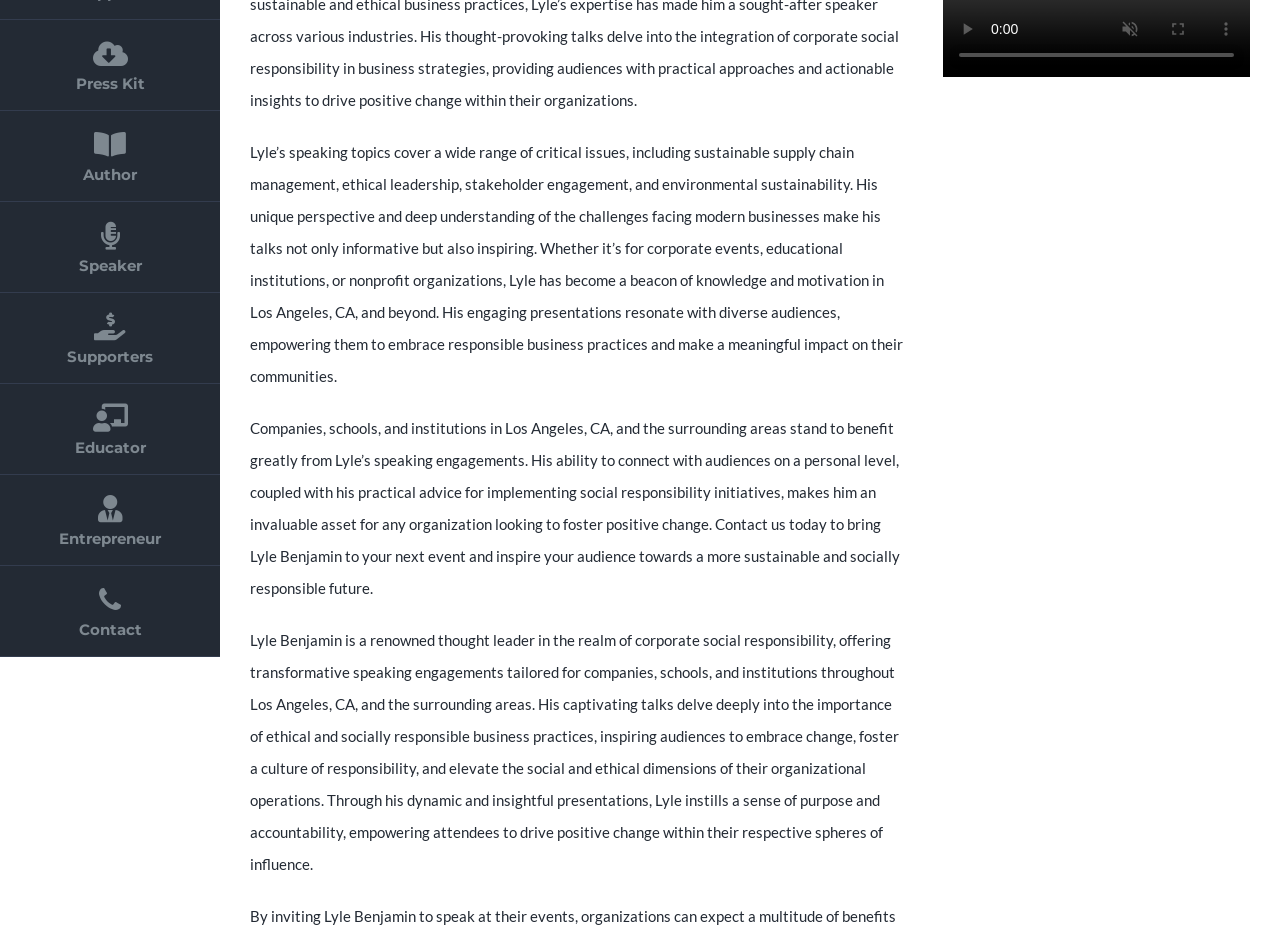Determine the bounding box coordinates for the UI element with the following description: "Entrepreneur". The coordinates should be four float numbers between 0 and 1, represented as [left, top, right, bottom].

[0.0, 0.507, 0.172, 0.604]